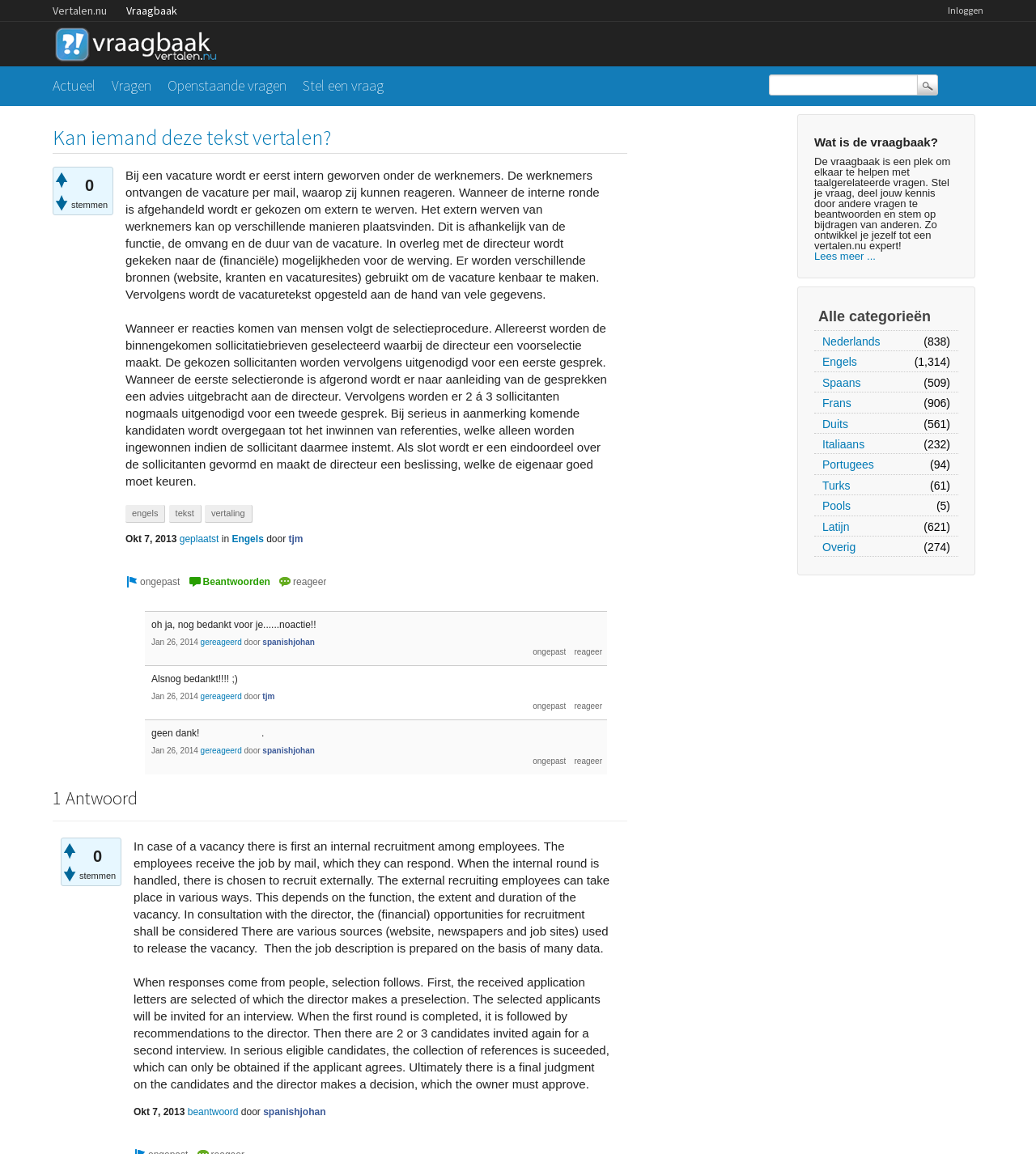Determine the bounding box coordinates for the element that should be clicked to follow this instruction: "Ask a question". The coordinates should be given as four float numbers between 0 and 1, in the format [left, top, right, bottom].

[0.292, 0.061, 0.386, 0.088]